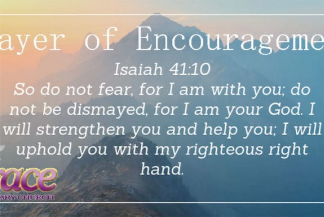Give an in-depth description of the image.

This uplifting image features the title "Prayer of Encouragement," accompanied by the Bible verse Isaiah 41:10, which conveys a message of strength and support: "So do not fear, for I am with you; do not be dismayed, for I am your God. I will strengthen you and help you; I will uphold you with my righteous right hand." The backdrop displays a serene mountain landscape, evoking a sense of peace and reassurance. The branding of Grace Missionary Church is subtly integrated into the design, emphasizing a spiritual and motivational atmosphere. This image serves as a beautiful reminder of faith and resilience.